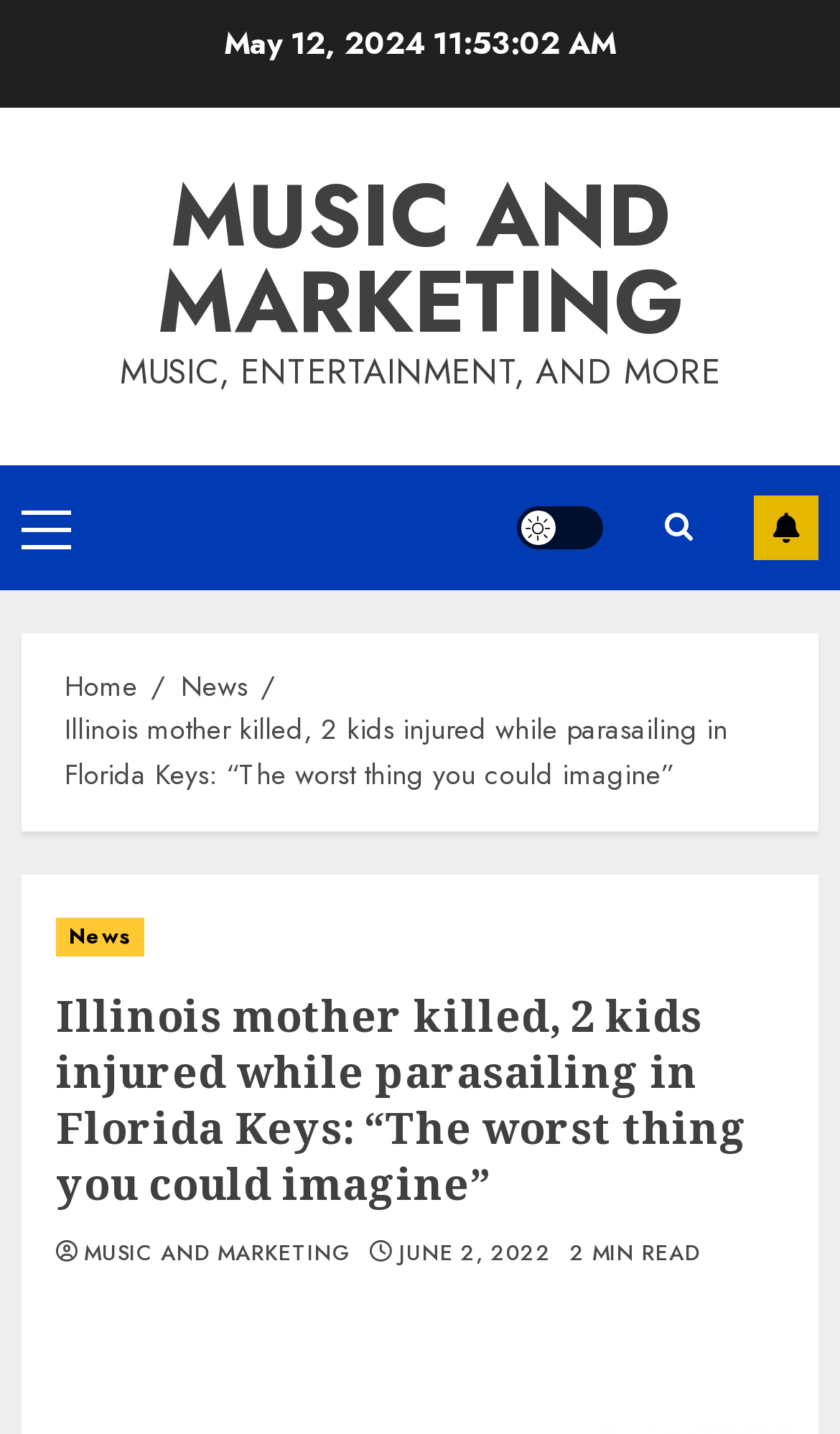Can you specify the bounding box coordinates of the area that needs to be clicked to fulfill the following instruction: "View collection overview"?

None